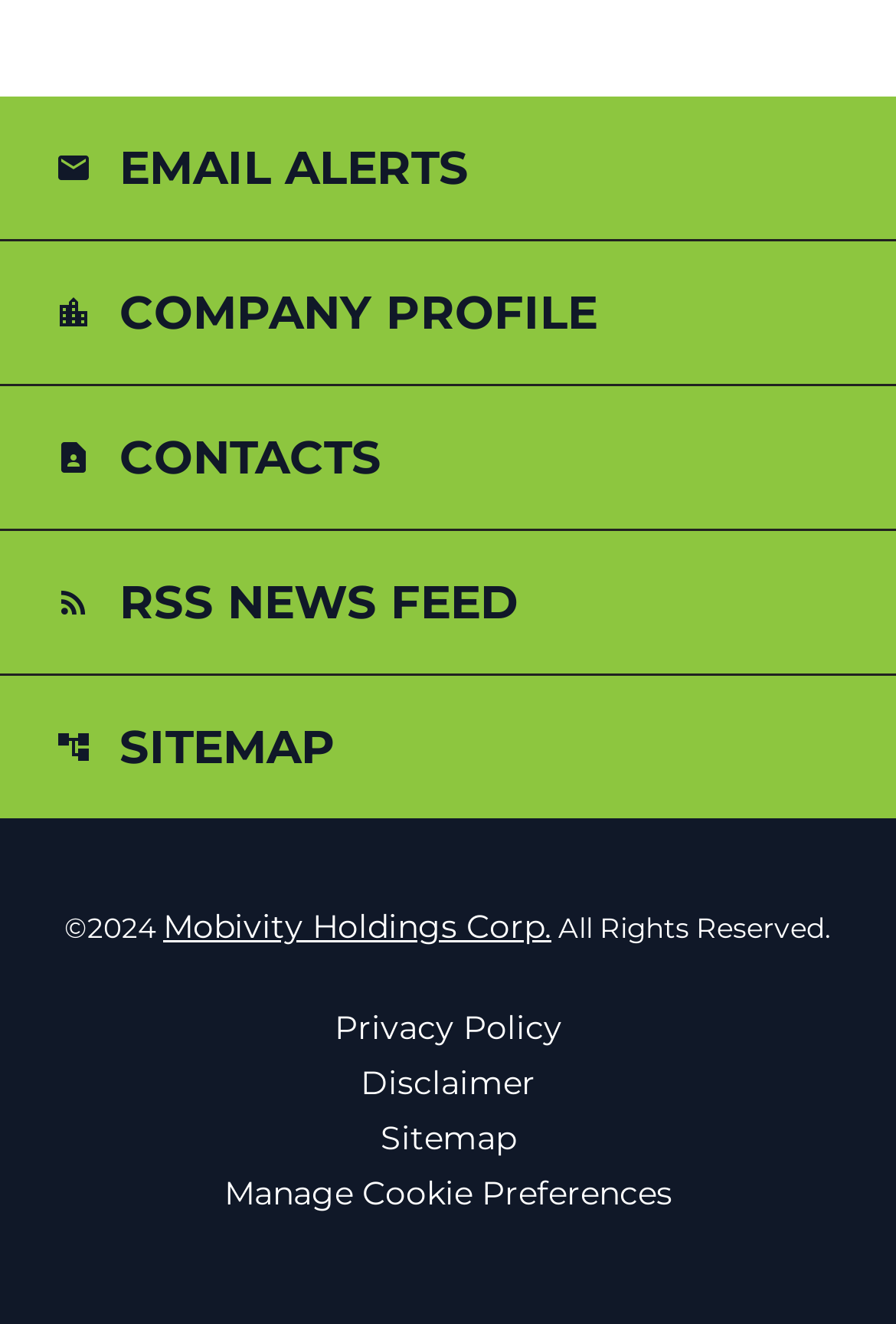Identify the bounding box coordinates of the clickable region to carry out the given instruction: "Visit Mobivity Holdings Corp website".

[0.182, 0.684, 0.615, 0.715]